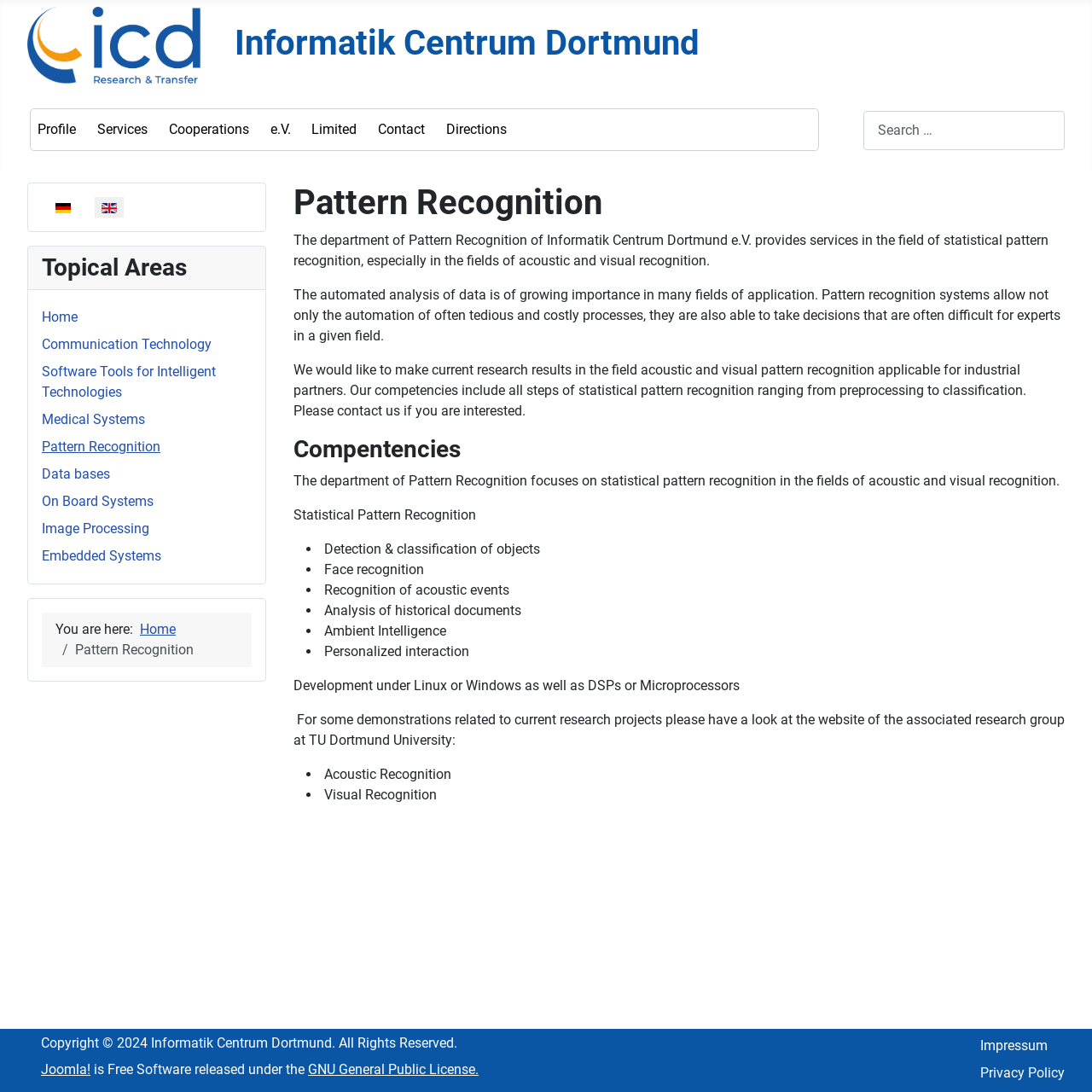Find the bounding box coordinates for the element that must be clicked to complete the instruction: "Go to the Pattern Recognition page". The coordinates should be four float numbers between 0 and 1, indicated as [left, top, right, bottom].

[0.038, 0.401, 0.147, 0.416]